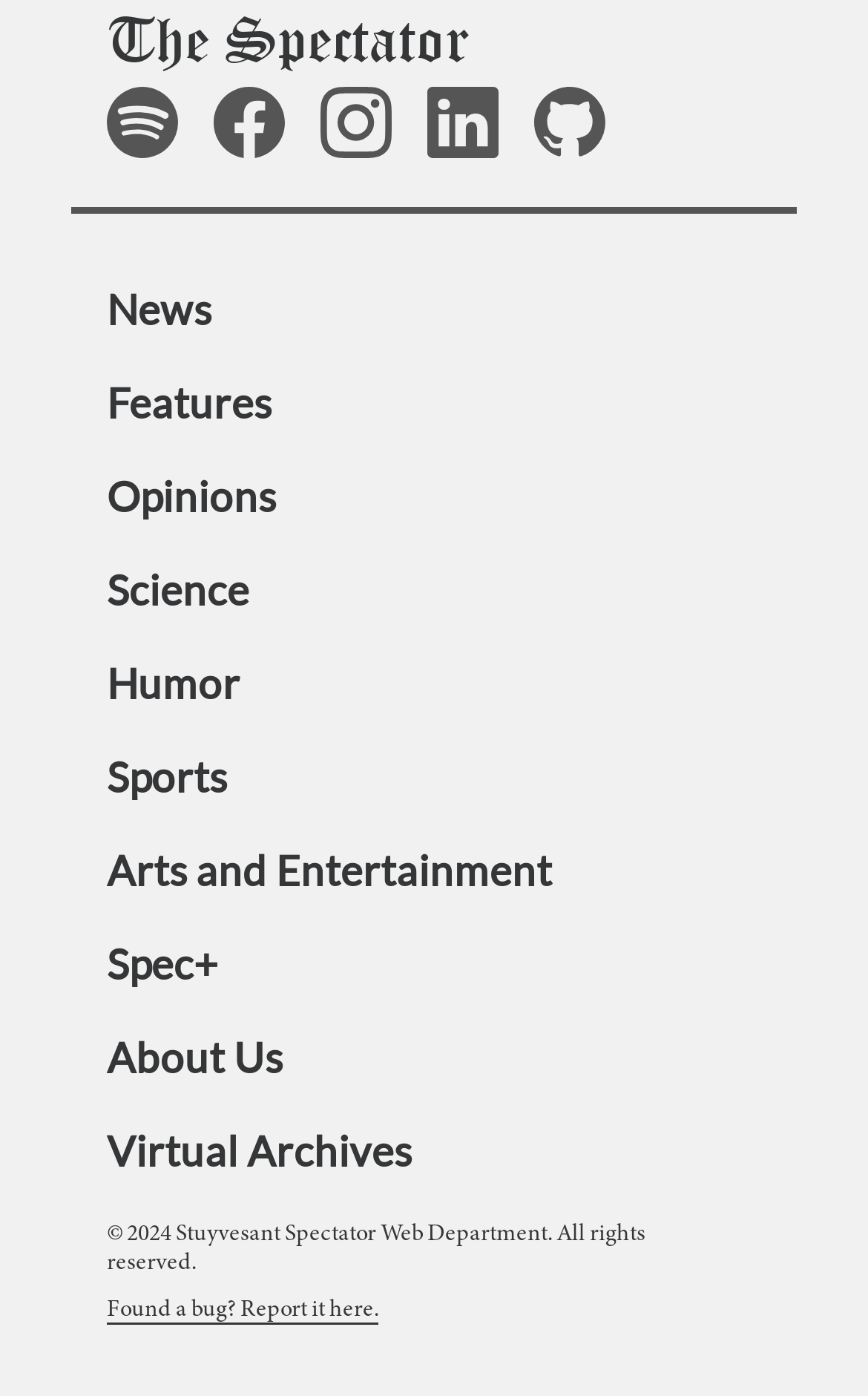Find the bounding box coordinates of the area that needs to be clicked in order to achieve the following instruction: "Explore Science section". The coordinates should be specified as four float numbers between 0 and 1, i.e., [left, top, right, bottom].

[0.123, 0.404, 0.287, 0.44]